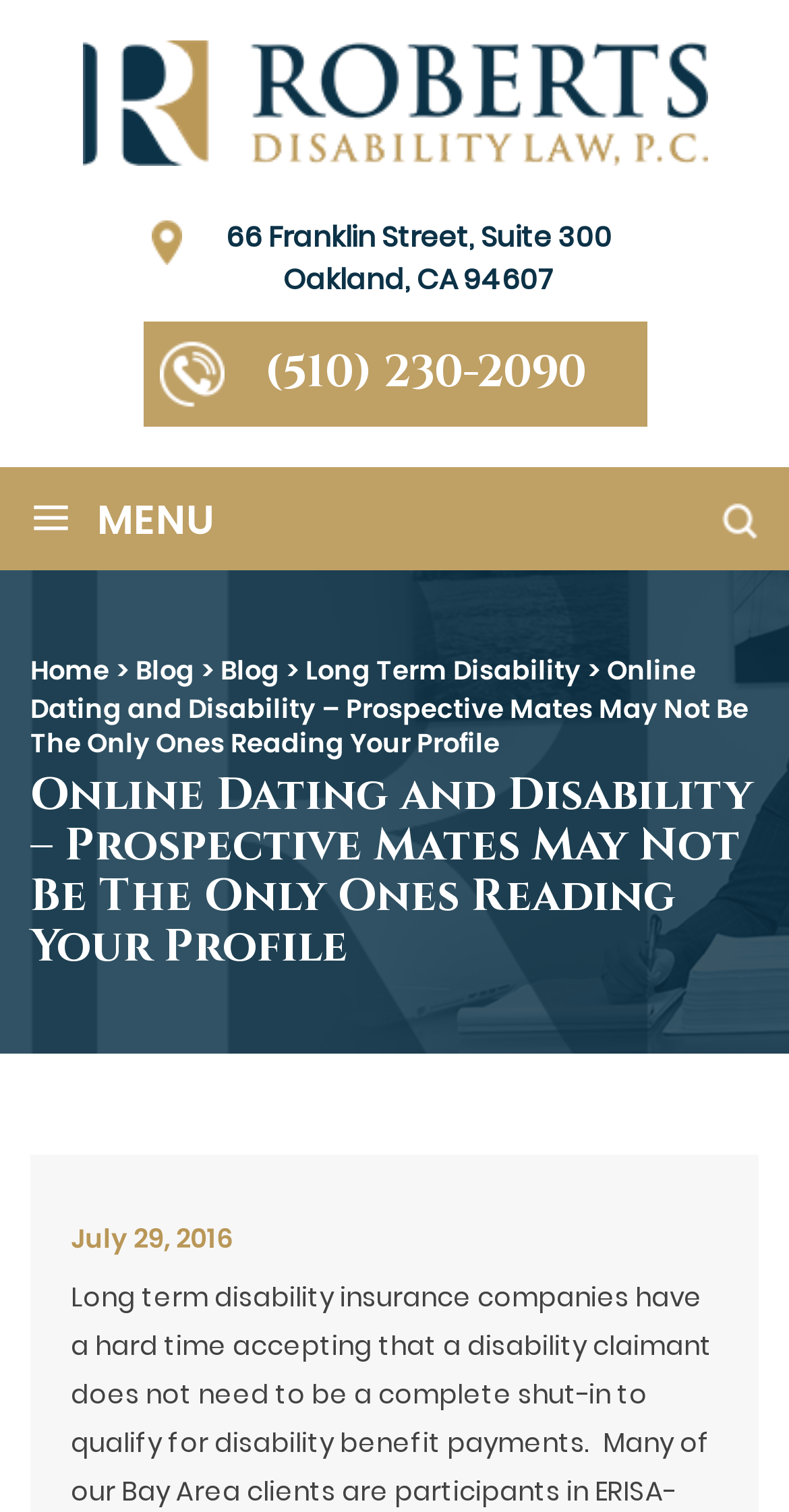What is the address of the law firm?
Using the image, give a concise answer in the form of a single word or short phrase.

66 Franklin Street, Suite 300 Oakland, CA 94607